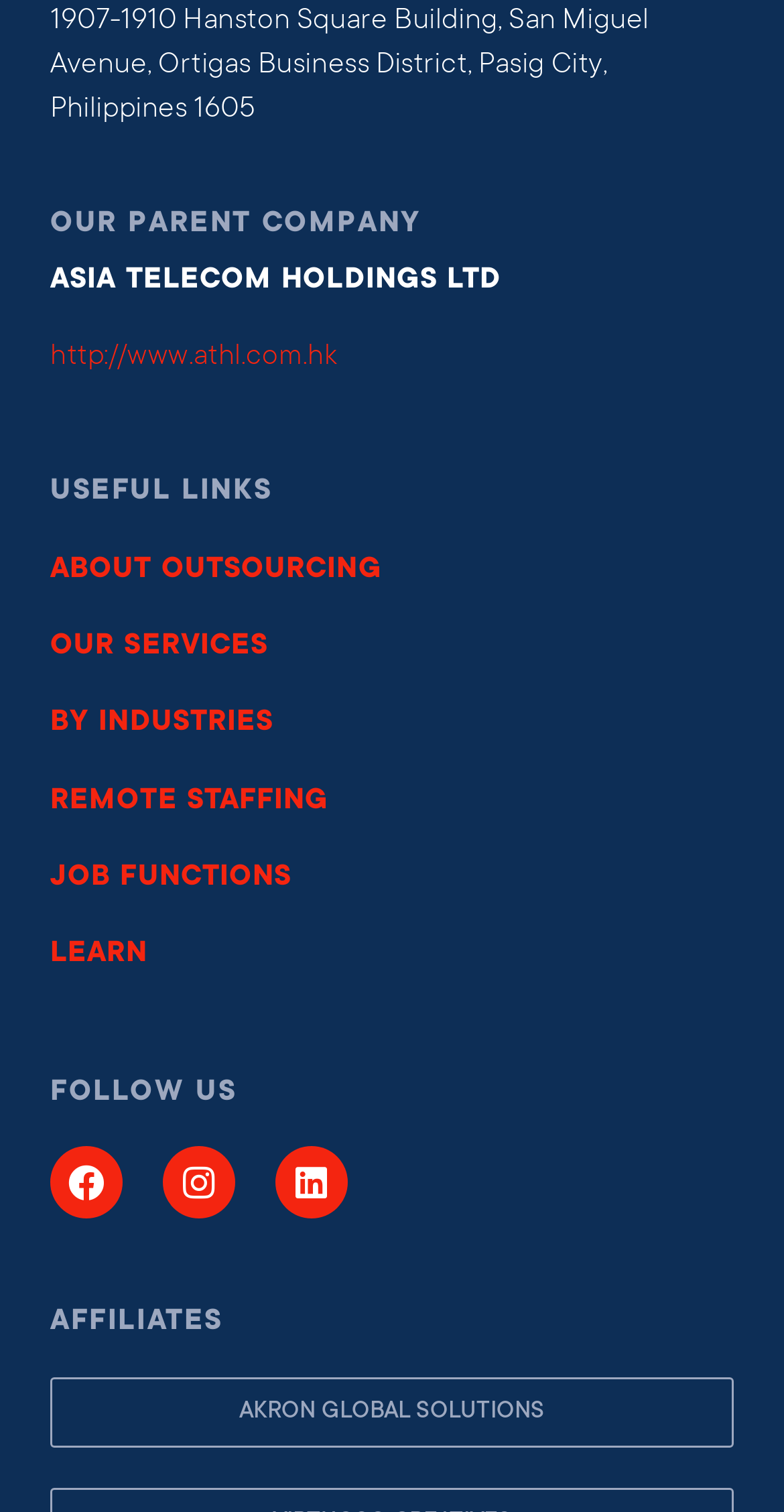Use a single word or phrase to answer the question:
What is the parent company of the organization?

ASIA TELECOM HOLDINGS LTD